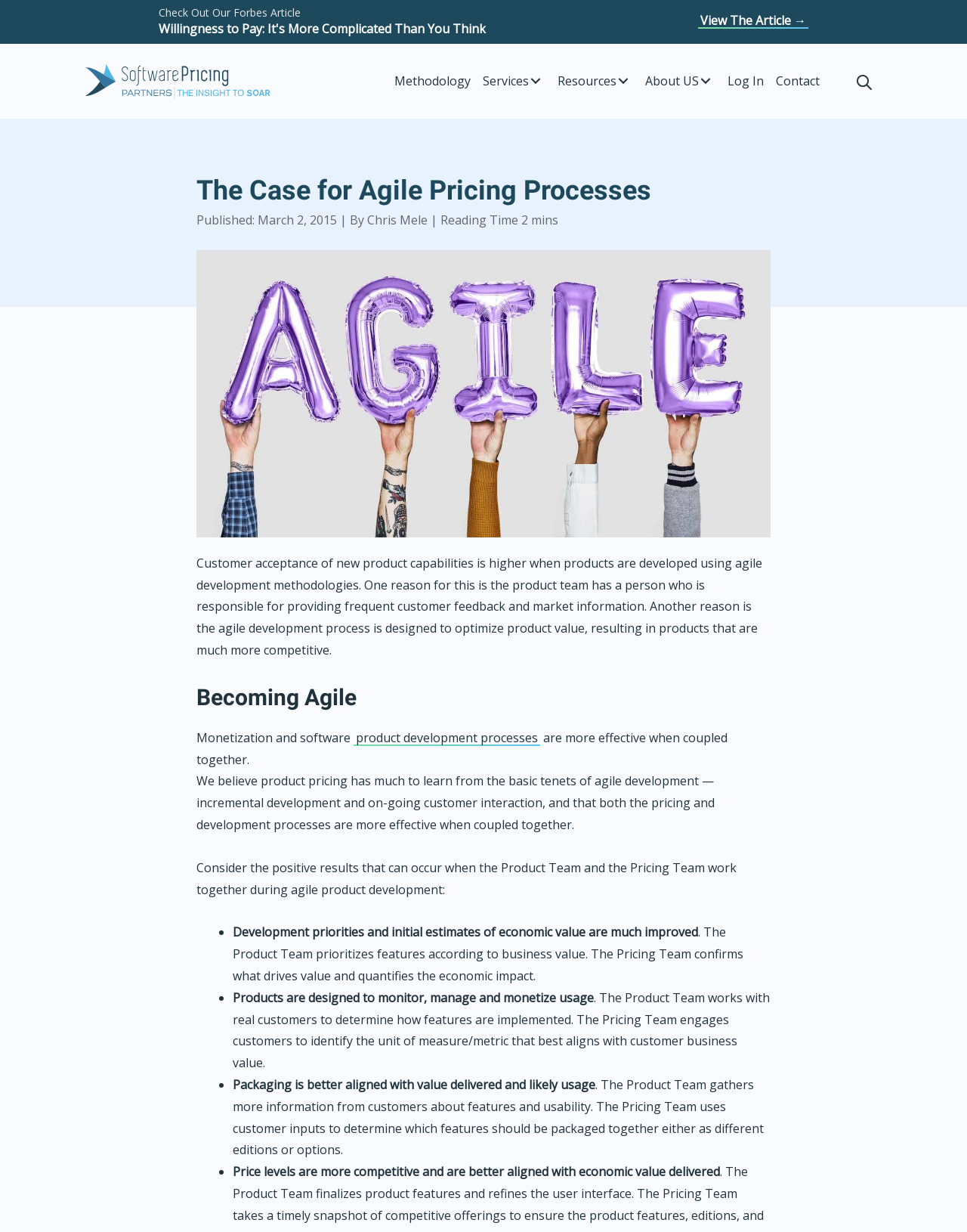Answer the following in one word or a short phrase: 
What is the purpose of the Product Team and Pricing Team working together?

To improve product development and pricing